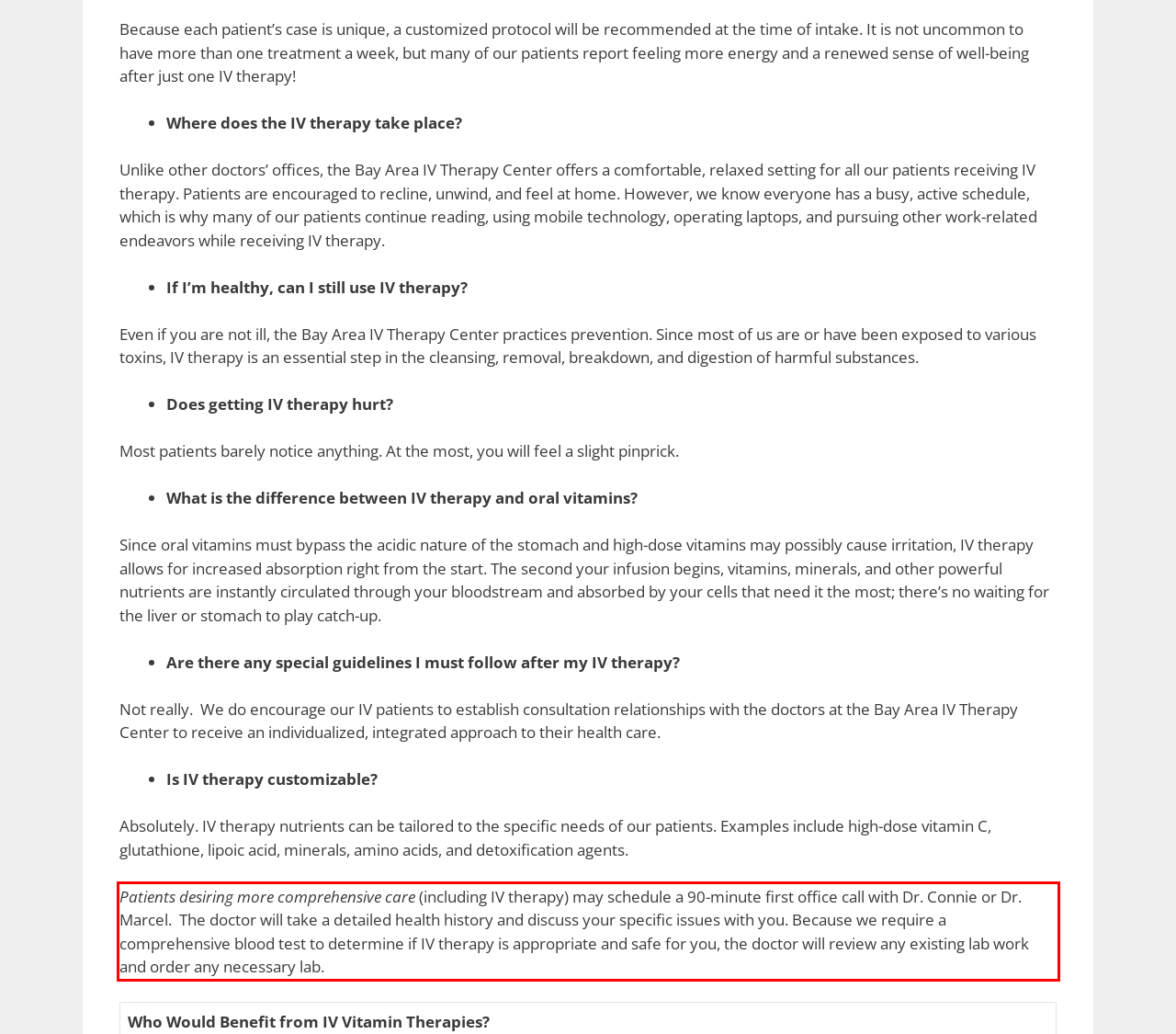Within the screenshot of the webpage, locate the red bounding box and use OCR to identify and provide the text content inside it.

Patients desiring more comprehensive care (including IV therapy) may schedule a 90-minute first office call with Dr. Connie or Dr. Marcel. The doctor will take a detailed health history and discuss your specific issues with you. Because we require a comprehensive blood test to determine if IV therapy is appropriate and safe for you, the doctor will review any existing lab work and order any necessary lab.